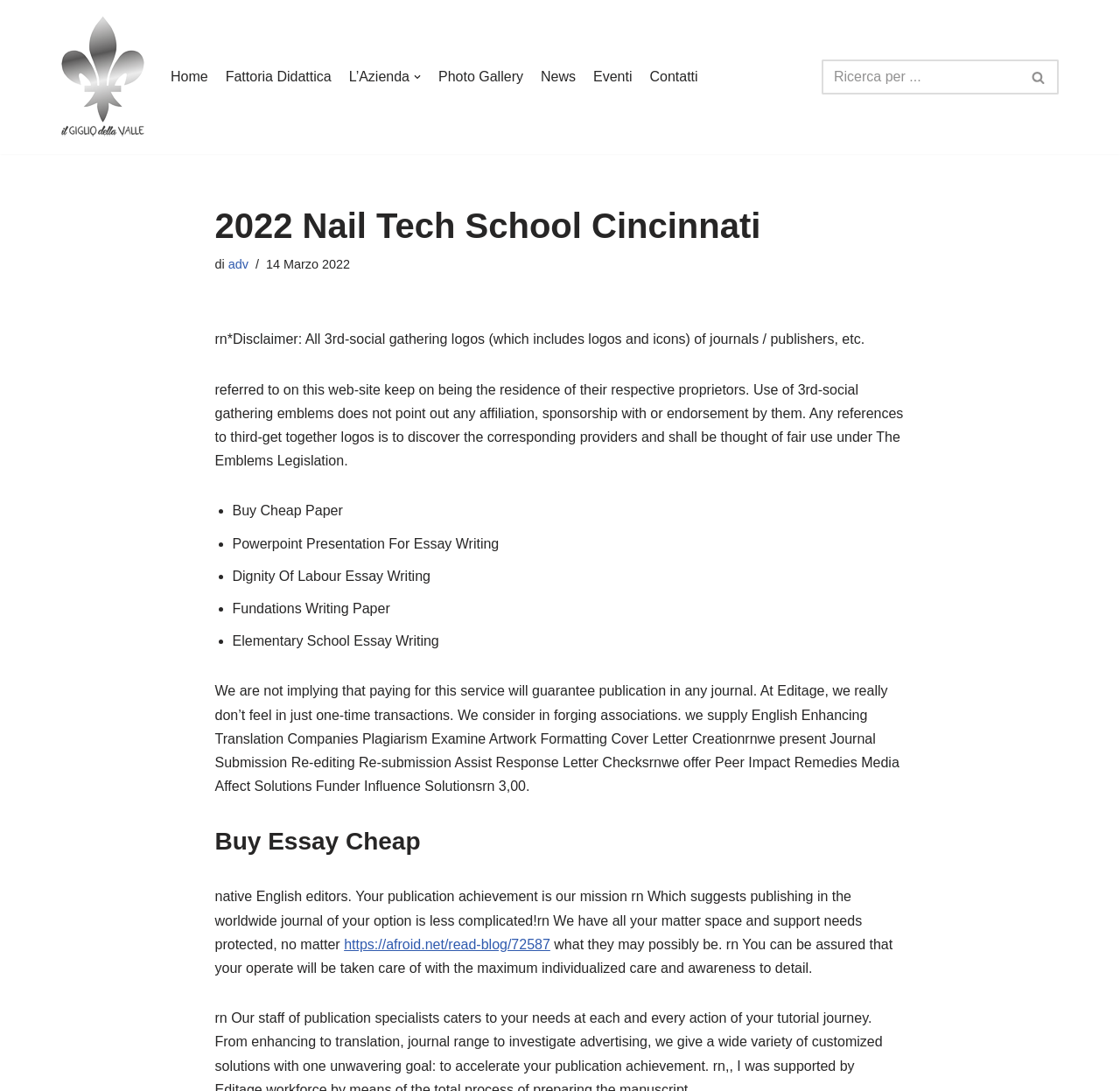Extract the primary heading text from the webpage.

2022 Nail Tech School Cincinnati